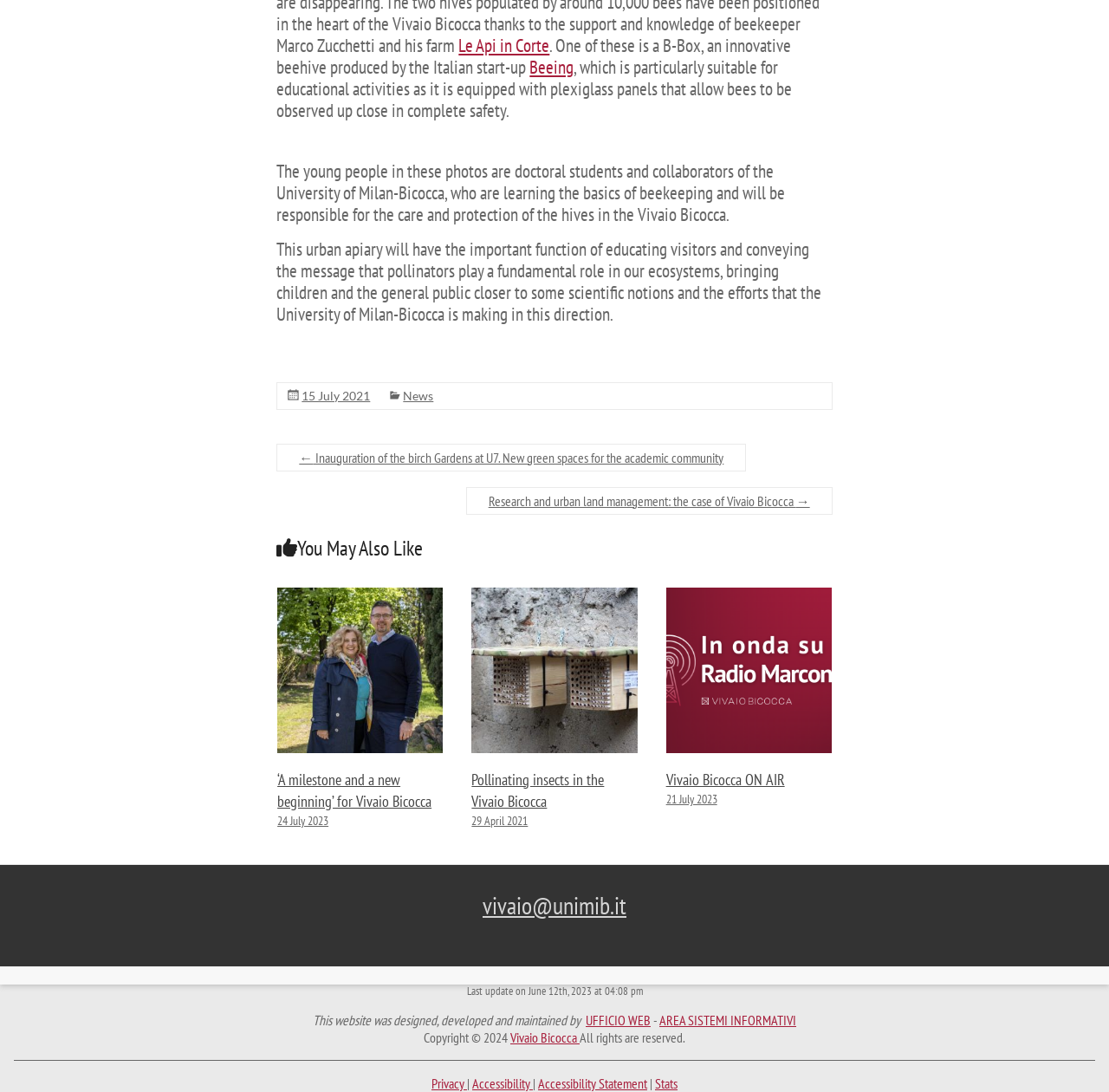Please analyze the image and give a detailed answer to the question:
How many links are there in the 'You May Also Like' section?

The 'You May Also Like' section is indicated by the heading element with OCR text 'You May Also Like'. Below this heading, there are four link elements, each with a corresponding image element. These links are 'Rettrice e Massimo Labra al Vivaio Bicocca', '‘A milestone and a new beginning’ for Vivaio Bicocca', 'casette nido', and 'In onda su Radio Marconi'.